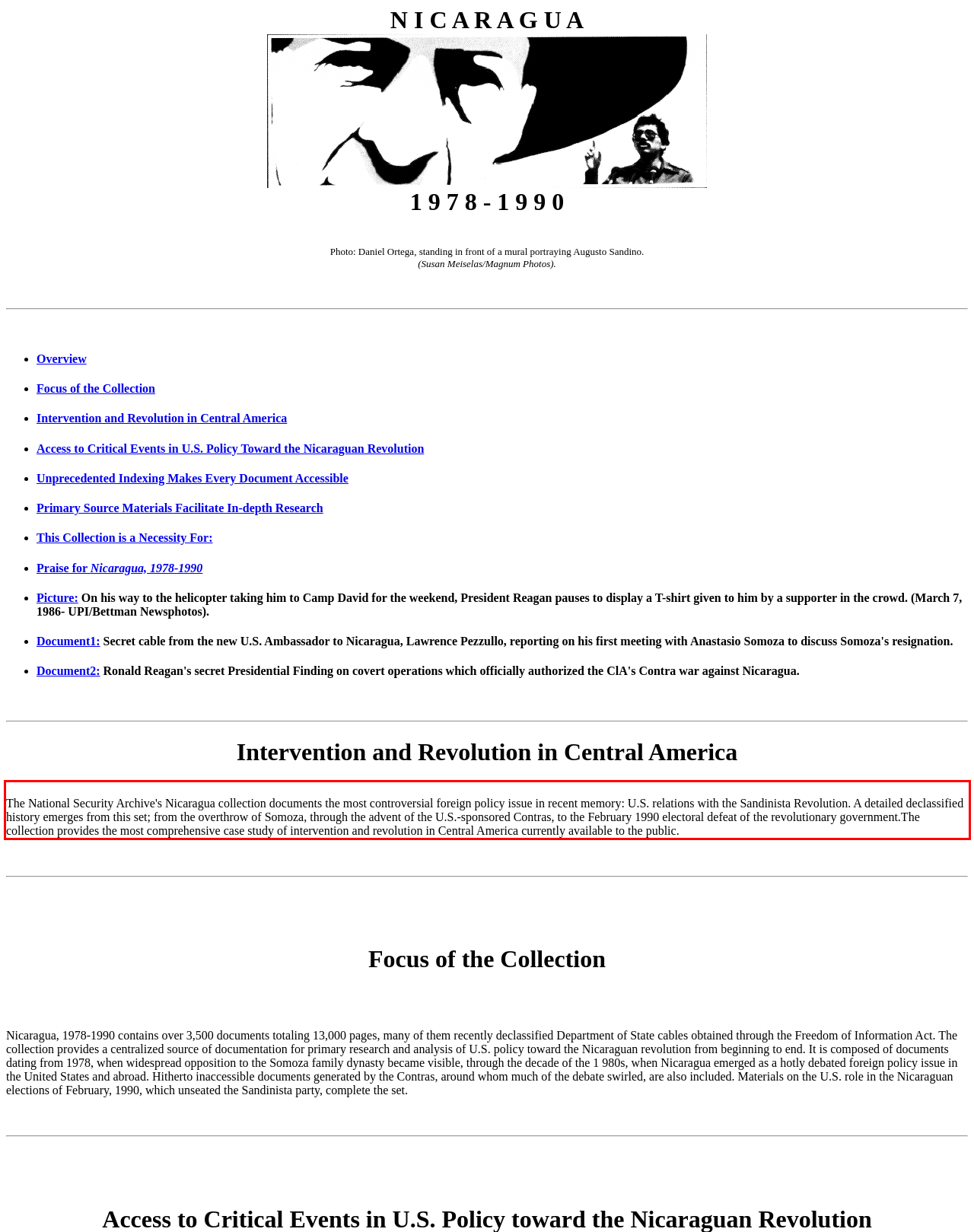Please examine the screenshot of the webpage and read the text present within the red rectangle bounding box.

The National Security Archive's Nicaragua collection documents the most controversial foreign policy issue in recent memory: U.S. relations with the Sandinista Revolution. A detailed declassified history emerges from this set; from the overthrow of Somoza, through the advent of the U.S.-sponsored Contras, to the February 1990 electoral defeat of the revolutionary government.The collection provides the most comprehensive case study of intervention and revolution in Central America currently available to the public.